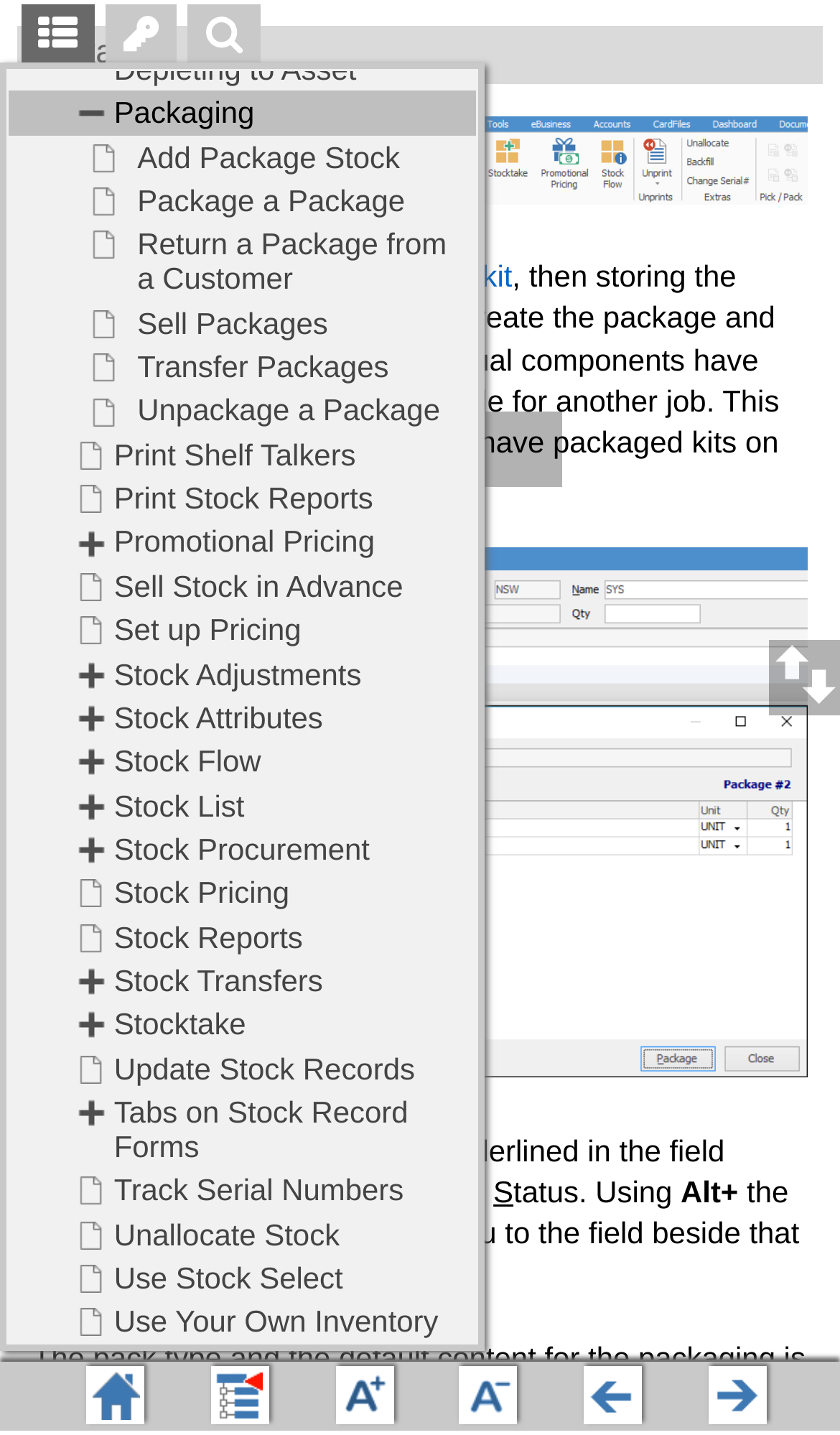Determine the bounding box coordinates of the UI element that matches the following description: "kit". The coordinates should be four float numbers between 0 and 1 in the format [left, top, right, bottom].

[0.574, 0.18, 0.61, 0.204]